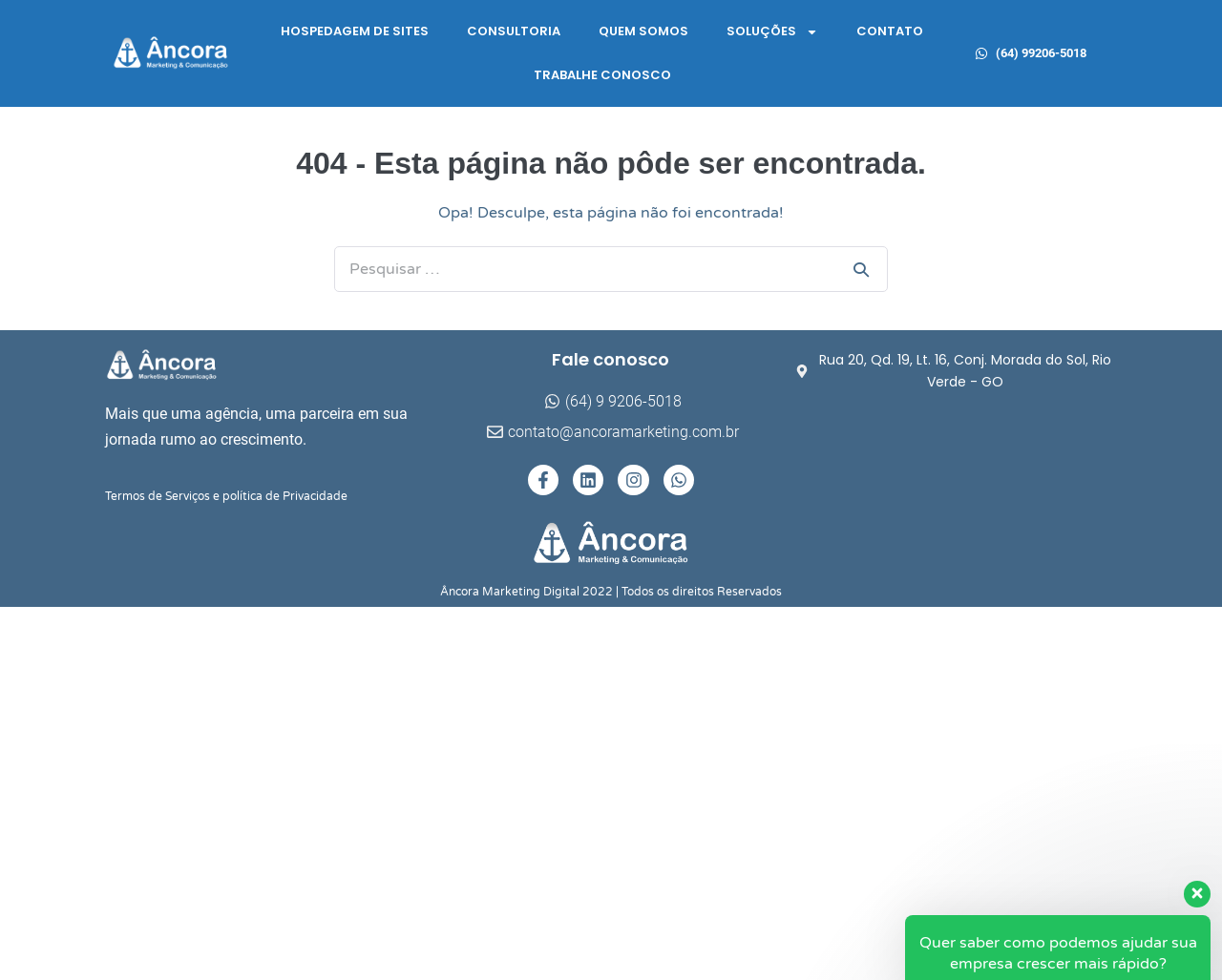Look at the image and answer the question in detail:
What is the purpose of the search box?

The search box is located in the middle section of the webpage, and it has a magnifying glass icon, indicating that it is used to search the website.